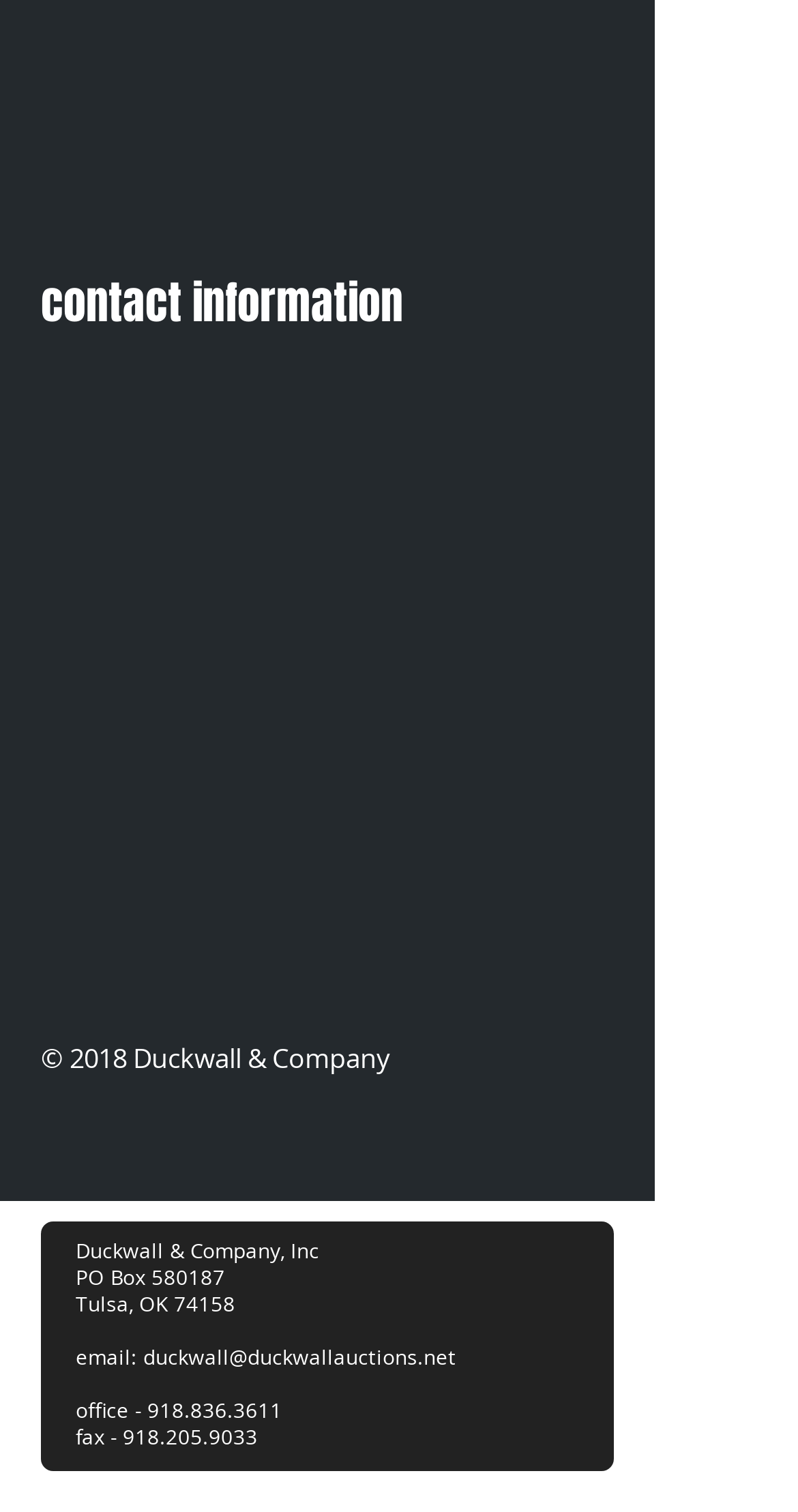Answer this question using a single word or a brief phrase:
What is the office phone number?

918.836.3611